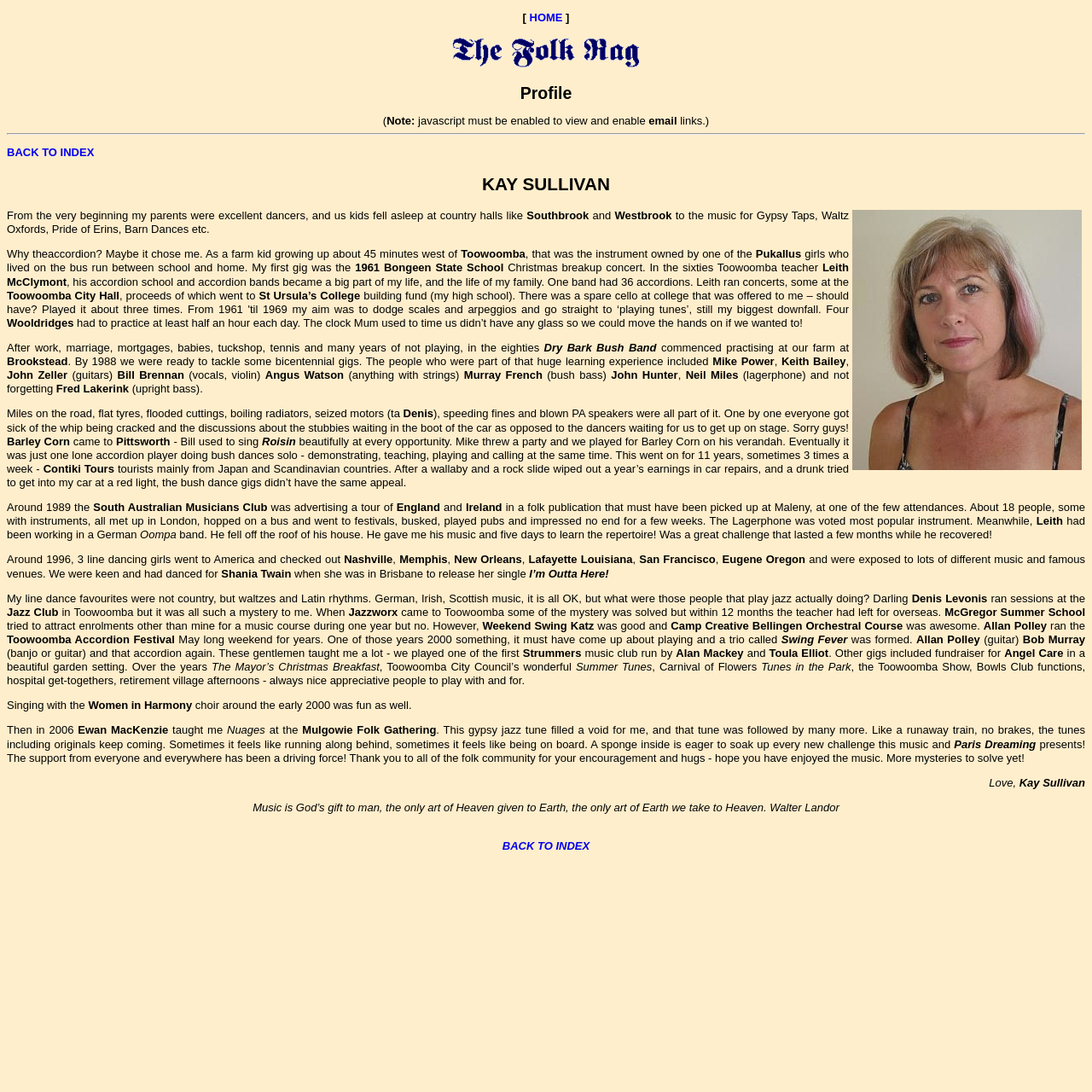Identify and provide the bounding box coordinates of the UI element described: "Travel". The coordinates should be formatted as [left, top, right, bottom], with each number being a float between 0 and 1.

None